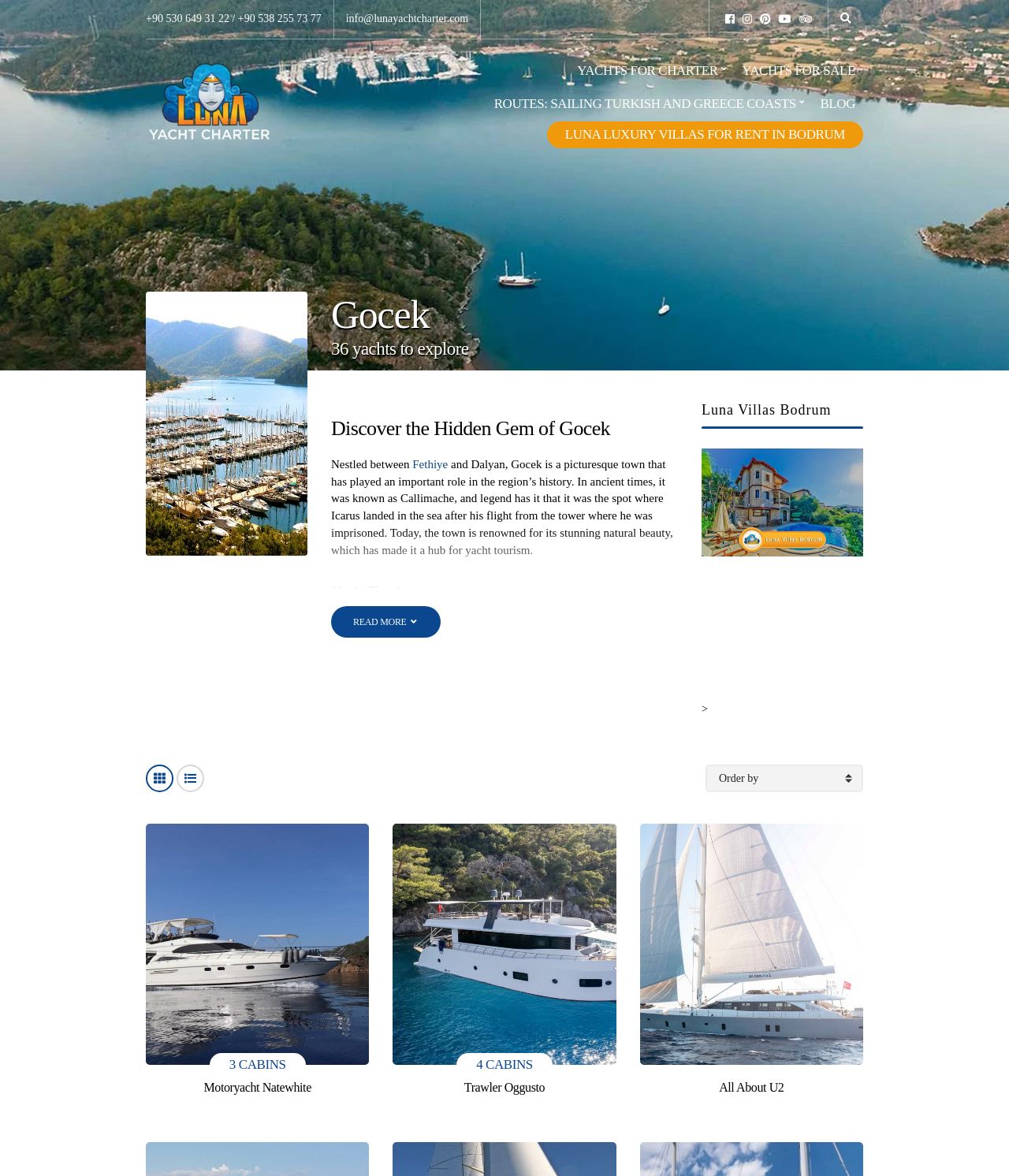How many cabins does the Motoryacht Natewhite have?
Please interpret the details in the image and answer the question thoroughly.

I found the number of cabins of the Motoryacht Natewhite by looking at the section of the webpage that displays the yacht information. There is a static text element with the ID 818 that says '3 CABINS'.